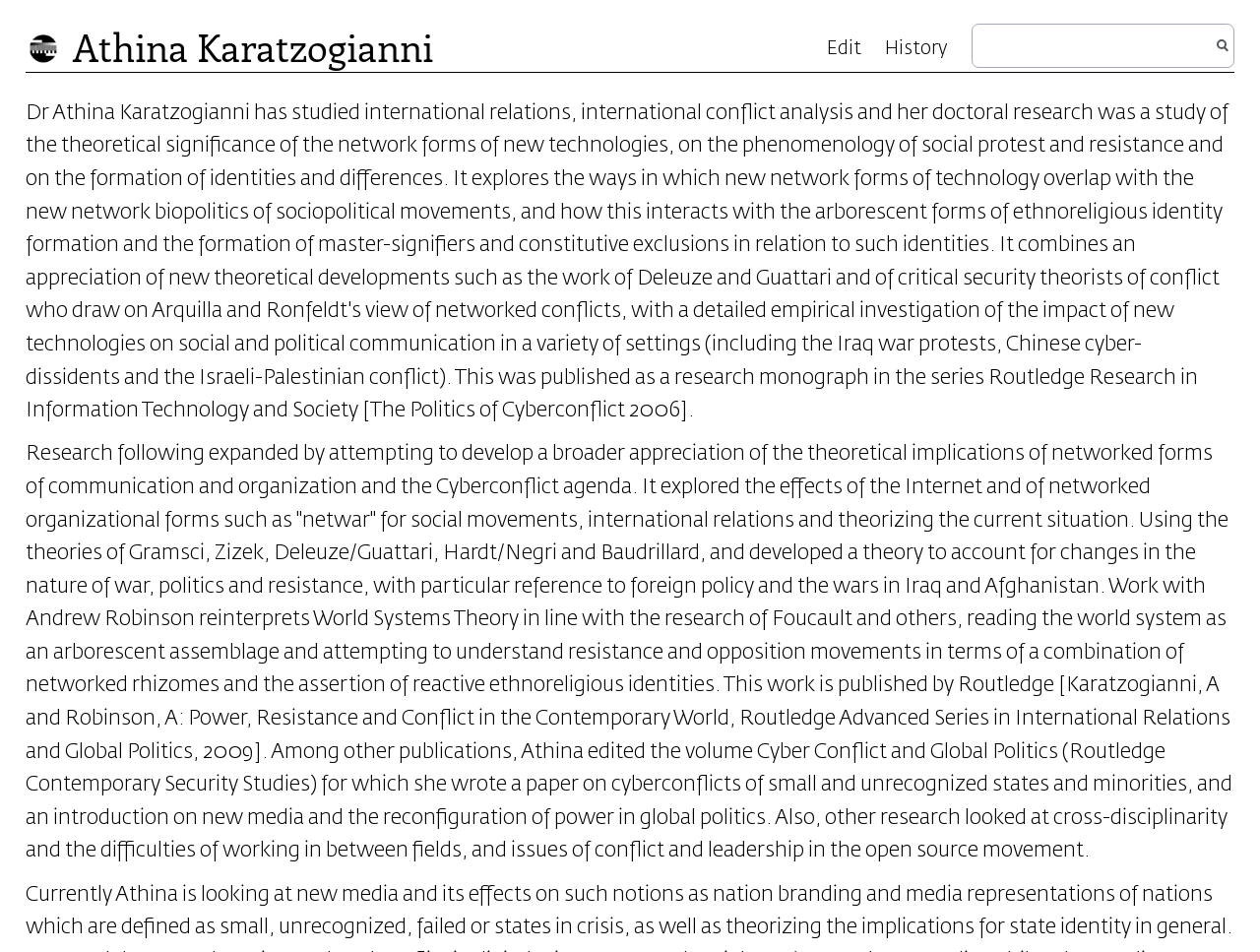What is the name of the volume edited by Athina Karatzogianni?
Please give a detailed answer to the question using the information shown in the image.

According to the webpage, Athina Karatzogianni edited a volume titled 'Cyber Conflict and Global Politics', which is part of the Routledge Contemporary Security Studies series.